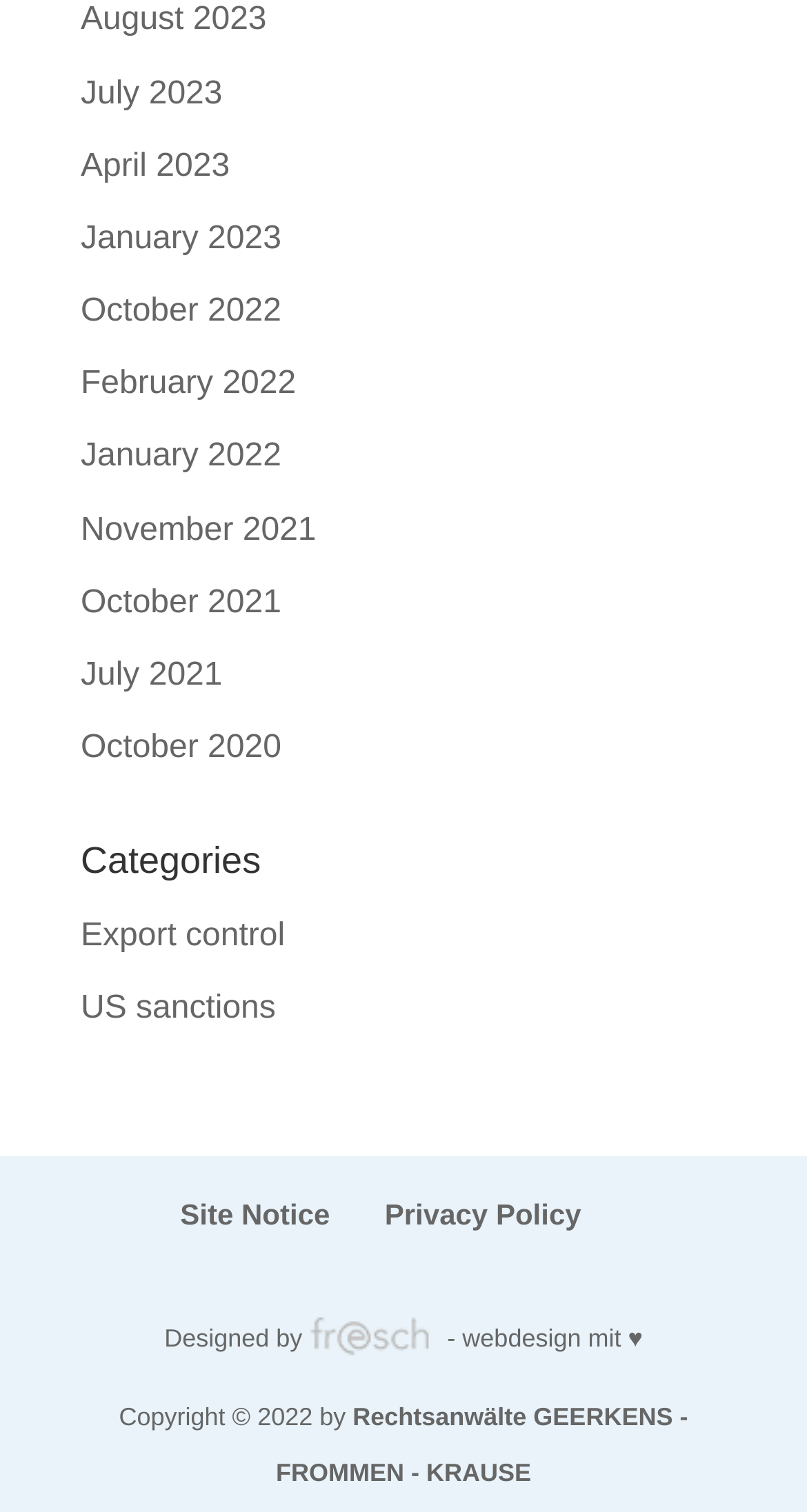Give a concise answer using one word or a phrase to the following question:
What is the earliest month listed on the webpage?

October 2020